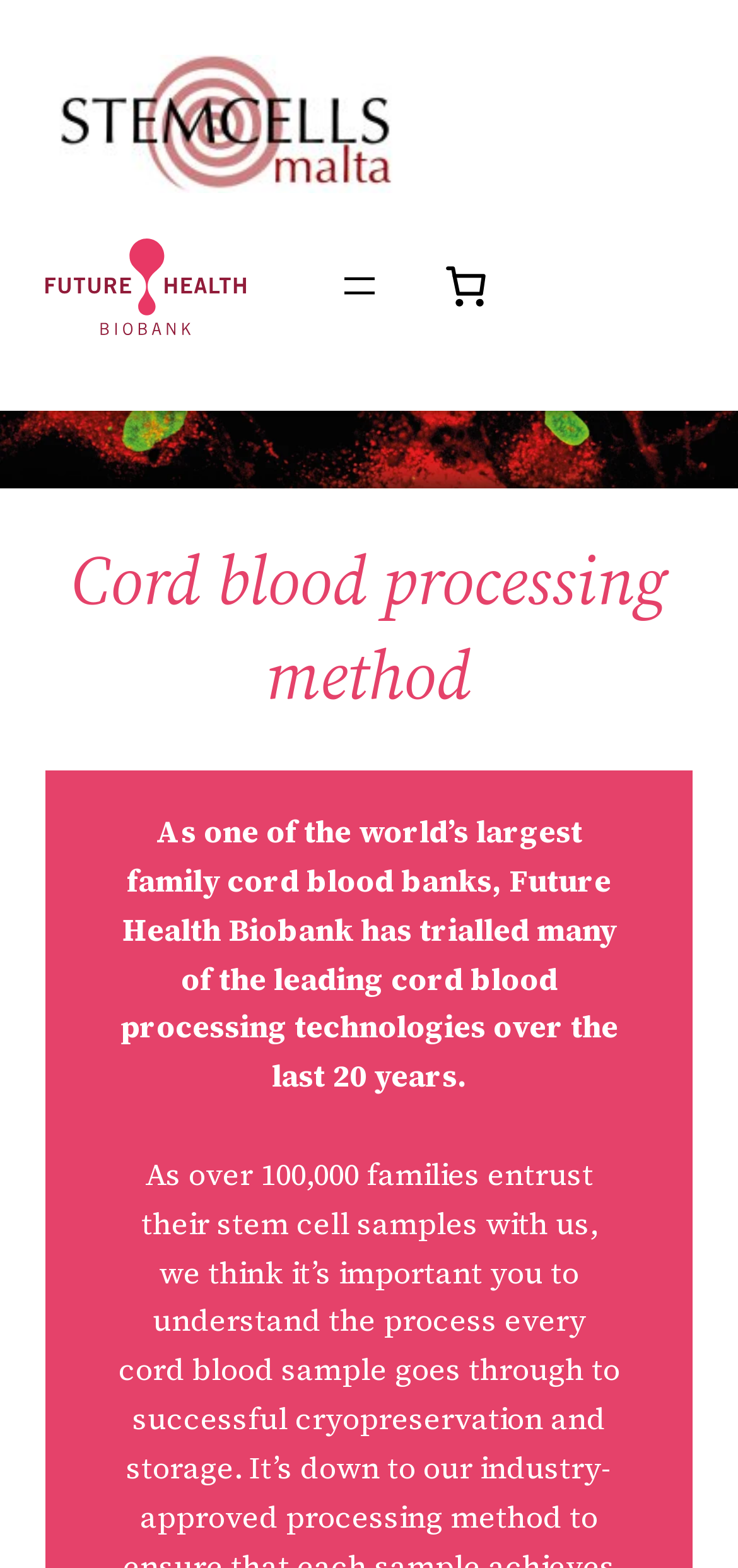Determine the bounding box coordinates for the HTML element described here: "aria-label="Open menu"".

[0.456, 0.168, 0.518, 0.197]